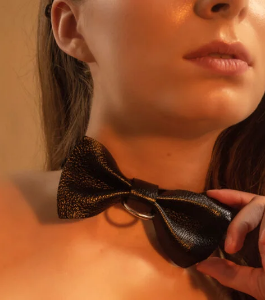What is the design feature of the choker?
Please respond to the question with a detailed and well-explained answer.

The design feature of the choker is a bow tie, which is prominently displayed and adds a touch of sophistication and playful elegance to the overall aesthetic.